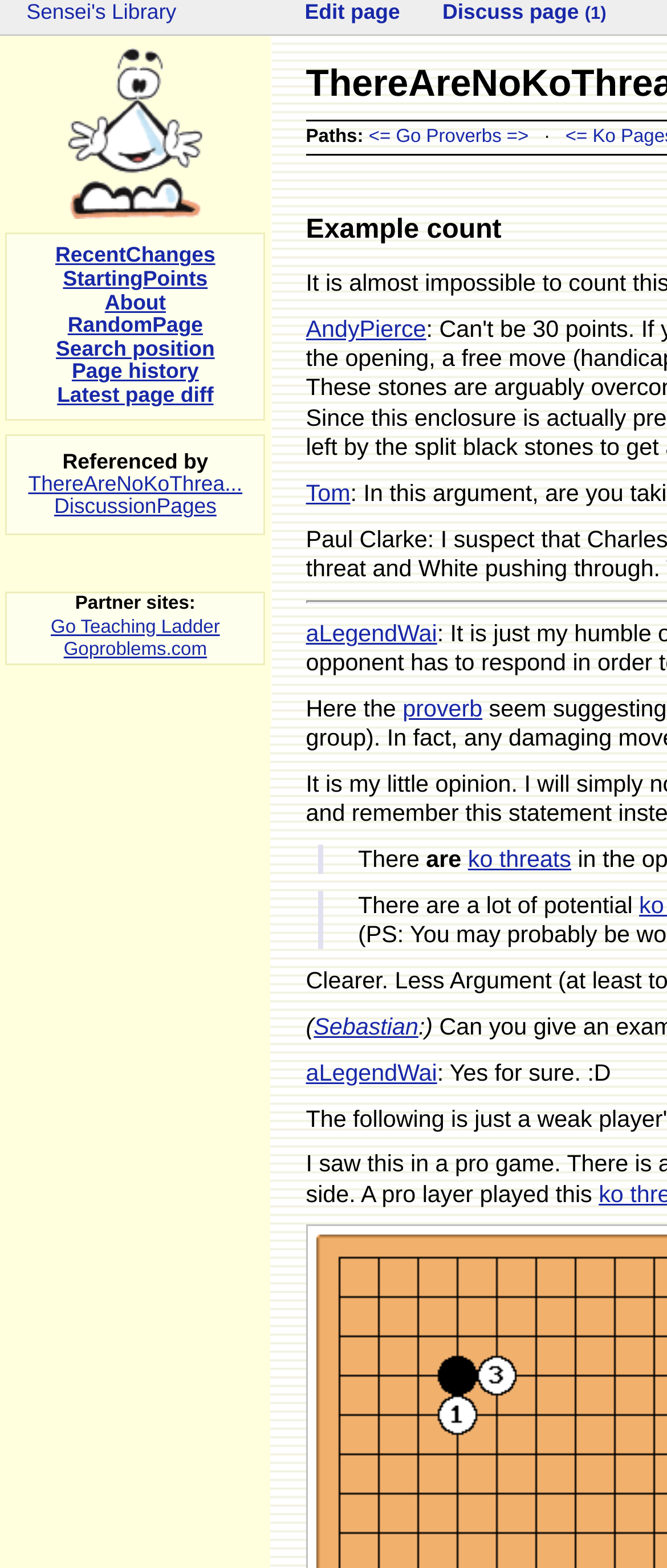What is the topic of discussion on this page?
From the screenshot, provide a brief answer in one word or phrase.

Ko threats in the opening